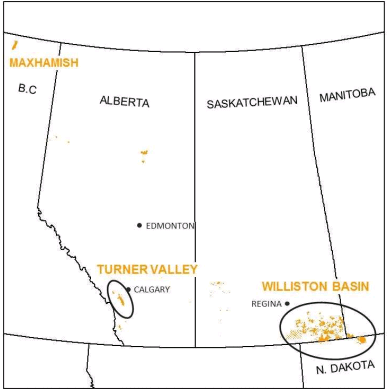What is the purpose of the yellow highlights on the map?
Please answer the question with a detailed and comprehensive explanation.

The yellow highlights on the map indicate regions of interest for oil extraction and exploration, which is a key aspect of Legacy Oil's operations and business valuation.